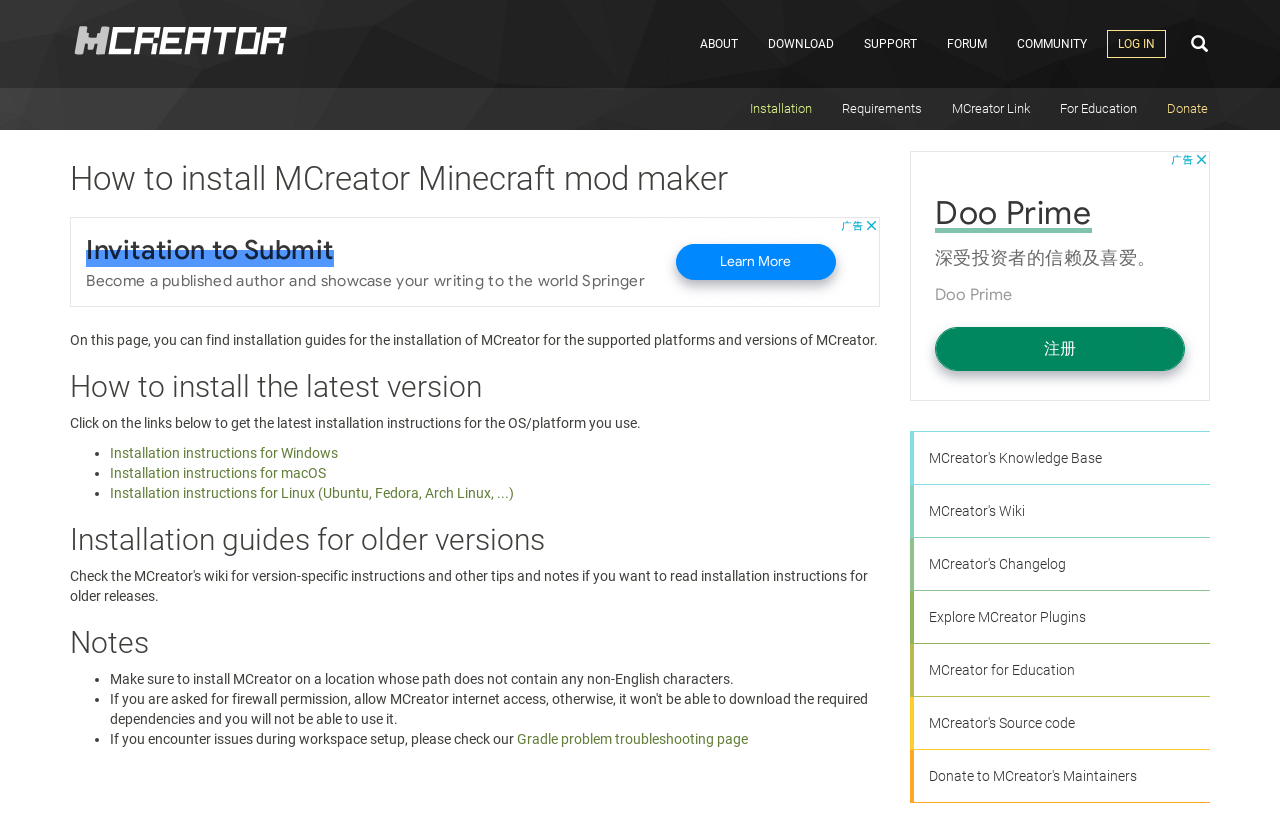Show me the bounding box coordinates of the clickable region to achieve the task as per the instruction: "Go to the 'DOWNLOAD' page".

[0.588, 0.016, 0.663, 0.091]